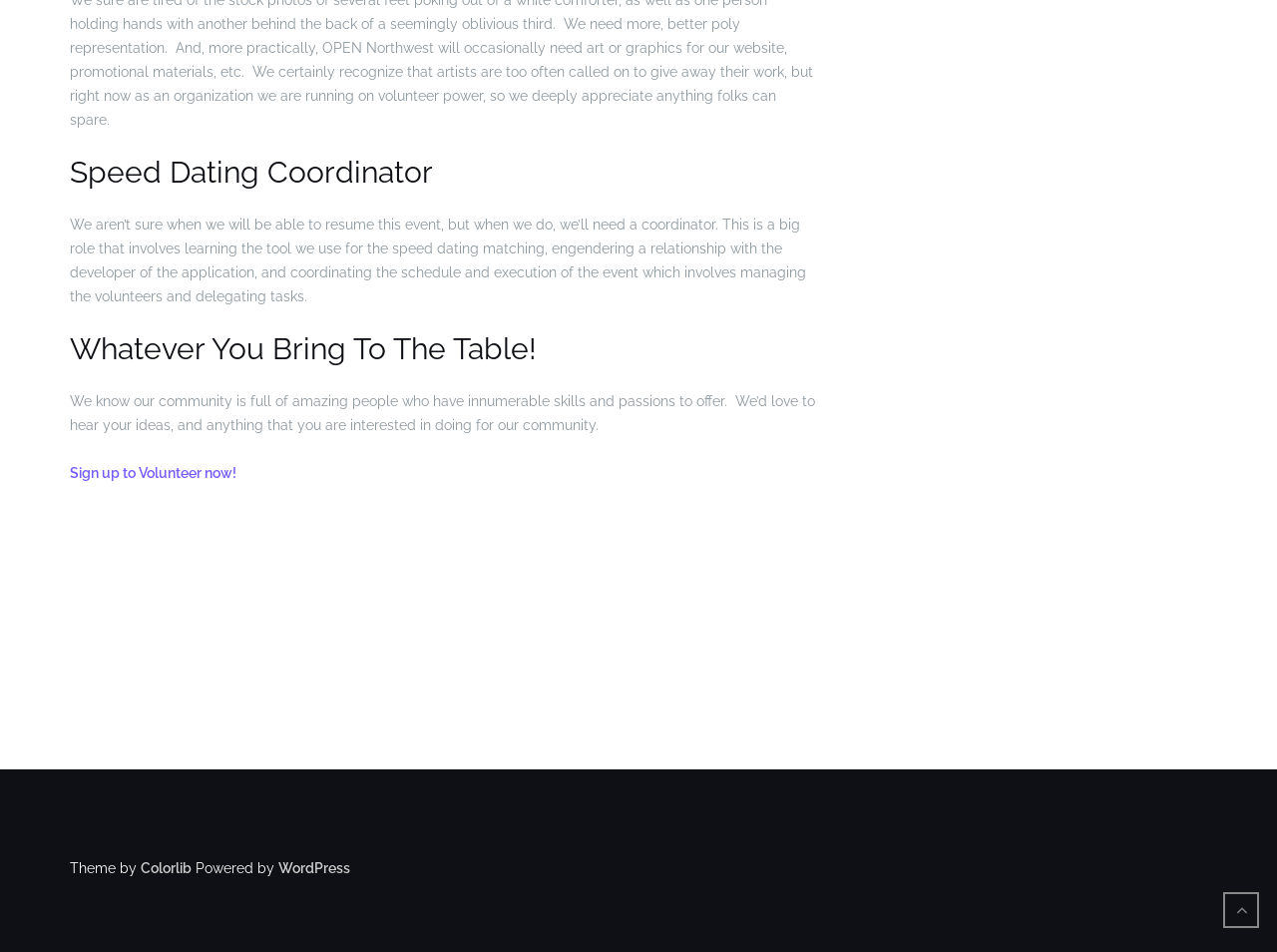Using the description "Sign up to Volunteer now!", locate and provide the bounding box of the UI element.

[0.055, 0.488, 0.185, 0.505]